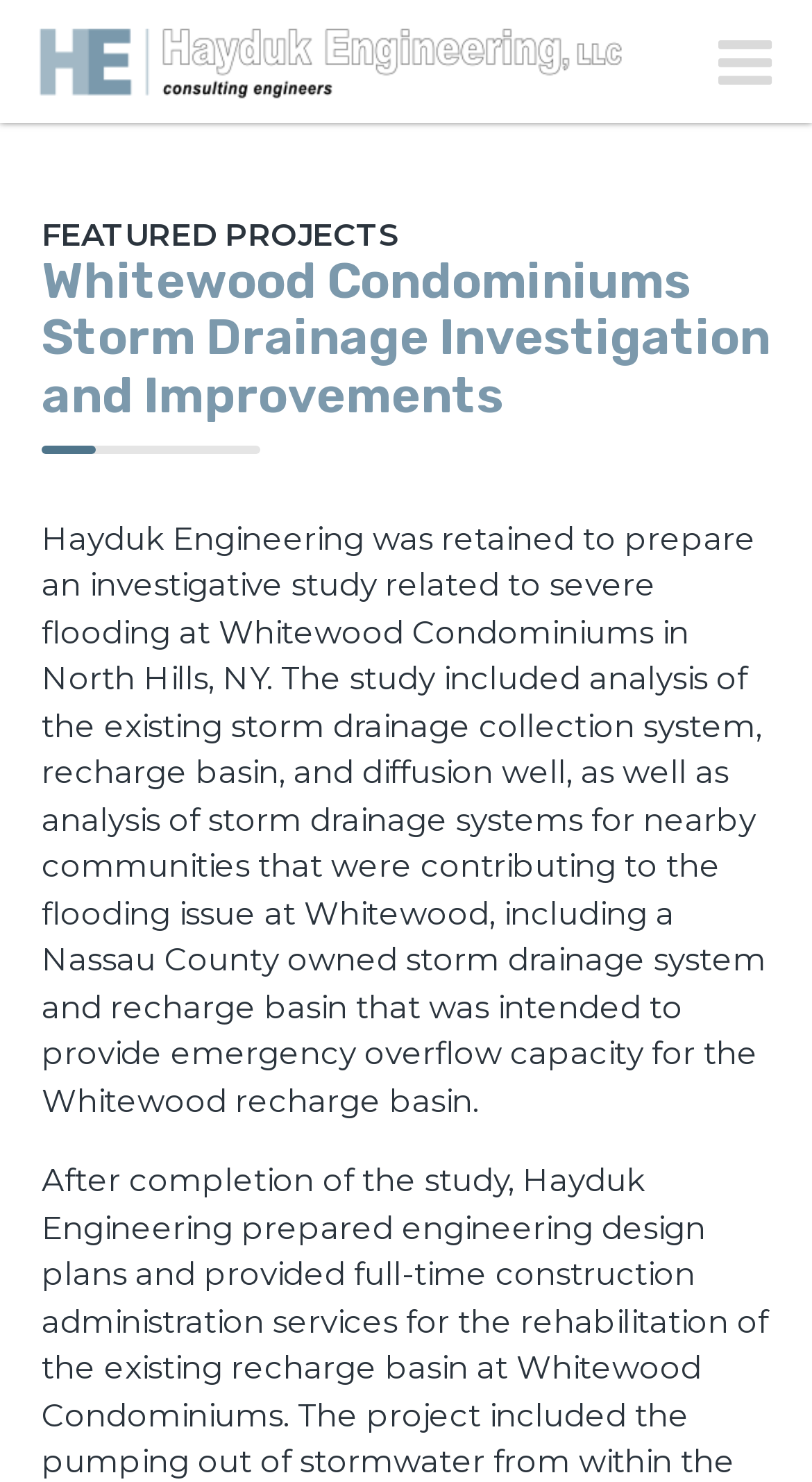Please find the bounding box for the UI component described as follows: "aria-label="Toggle mobile menu"".

[0.885, 0.021, 0.962, 0.063]